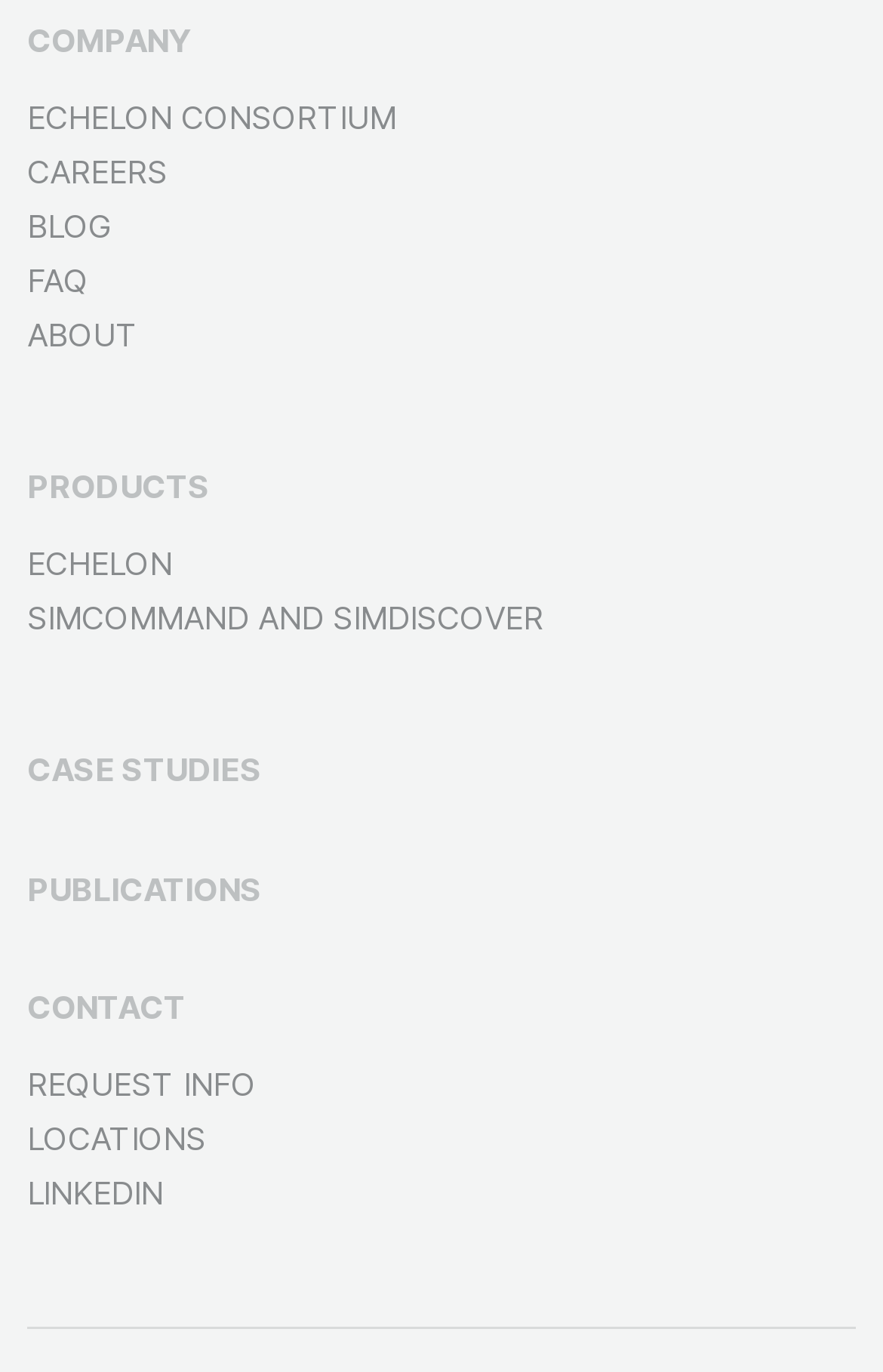Give a one-word or short-phrase answer to the following question: 
What is the second link in the Company category?

CAREERS